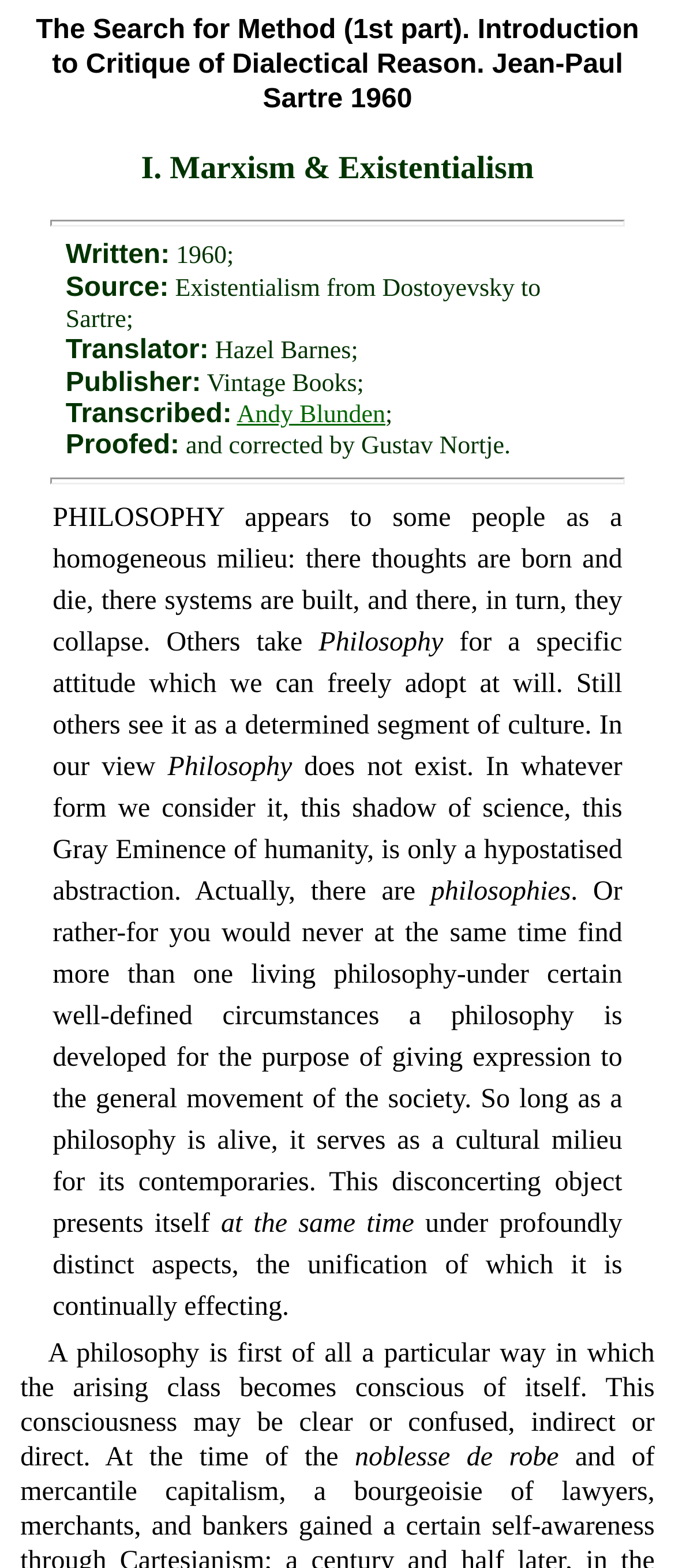Locate and provide the bounding box coordinates for the HTML element that matches this description: "Andy Blunden".

[0.351, 0.256, 0.571, 0.274]